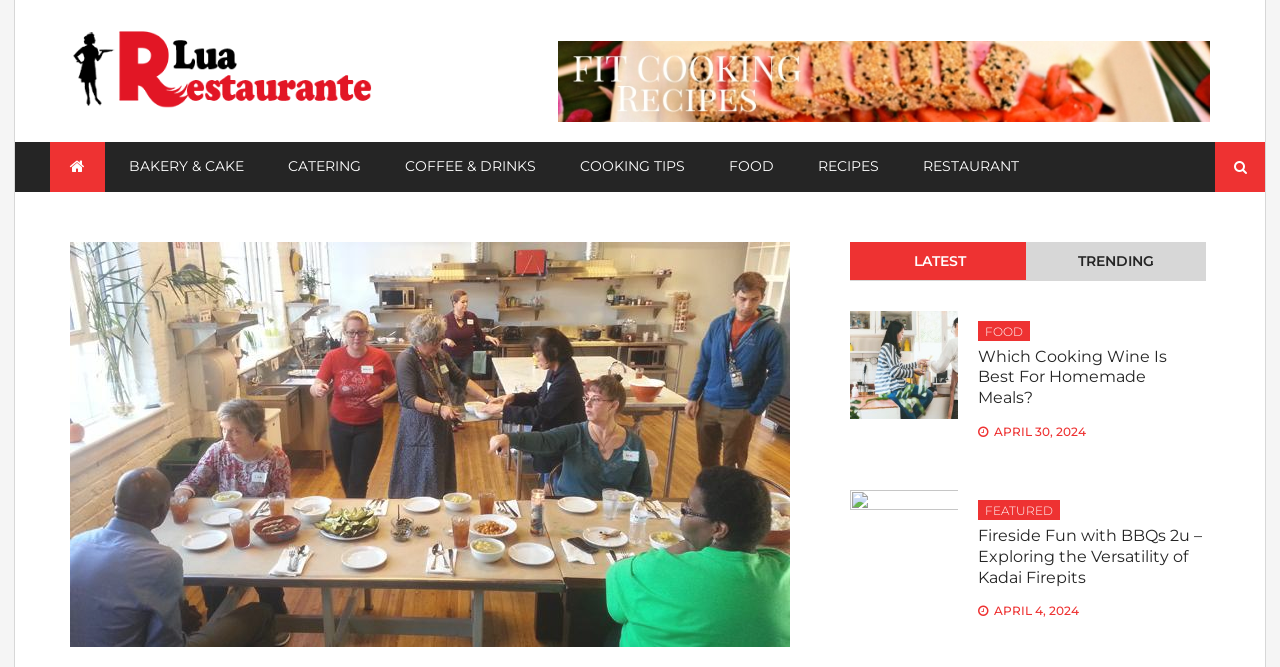Provide a thorough and detailed response to the question by examining the image: 
What is the title of the first article?

The first article has a heading that says 'Which Cooking Wine Is Best For Homemade Meals?', which is the title of the article.